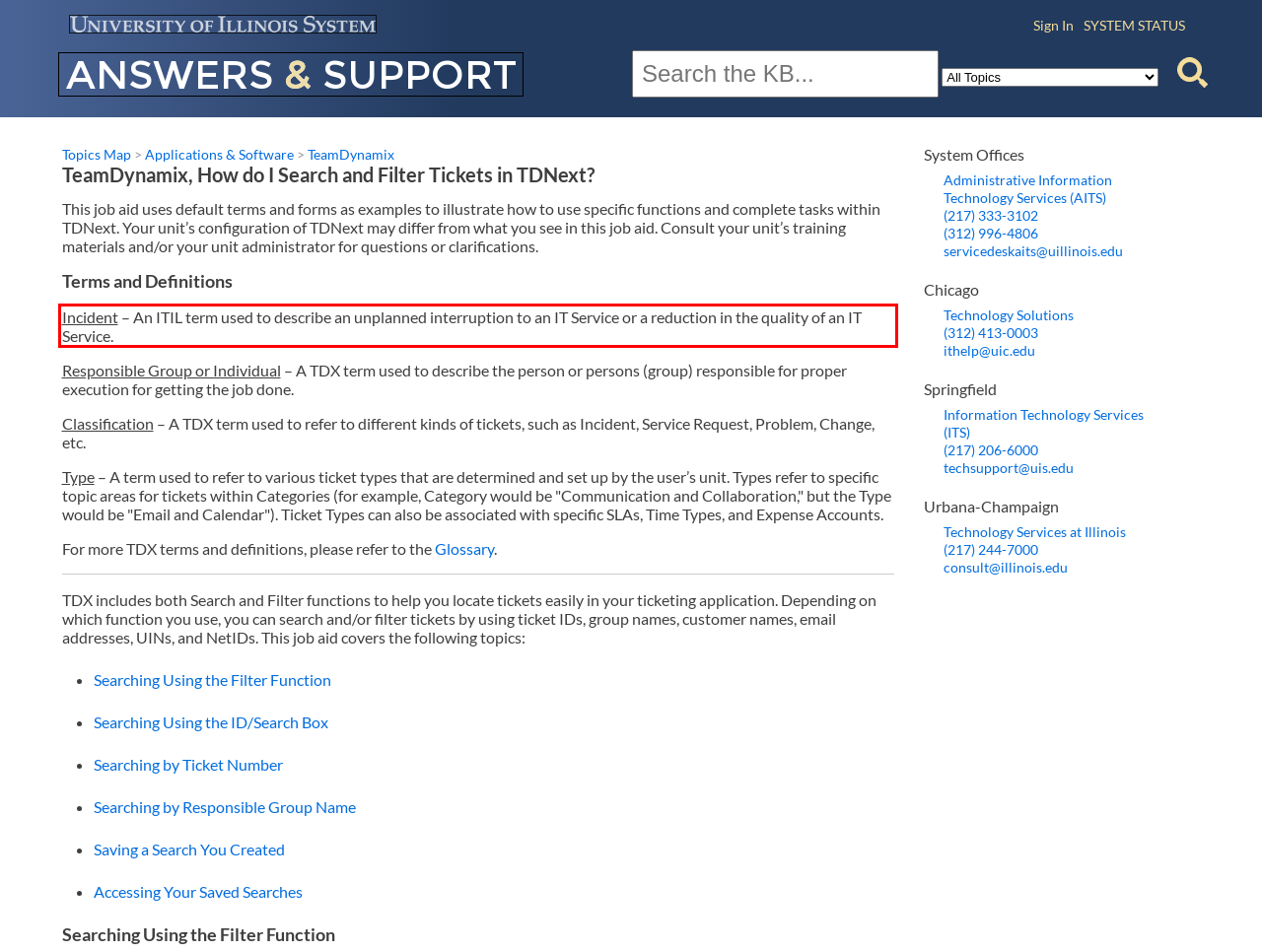You have a screenshot of a webpage with a UI element highlighted by a red bounding box. Use OCR to obtain the text within this highlighted area.

Incident – An ITIL term used to describe an unplanned interruption to an IT Service or a reduction in the quality of an IT Service.